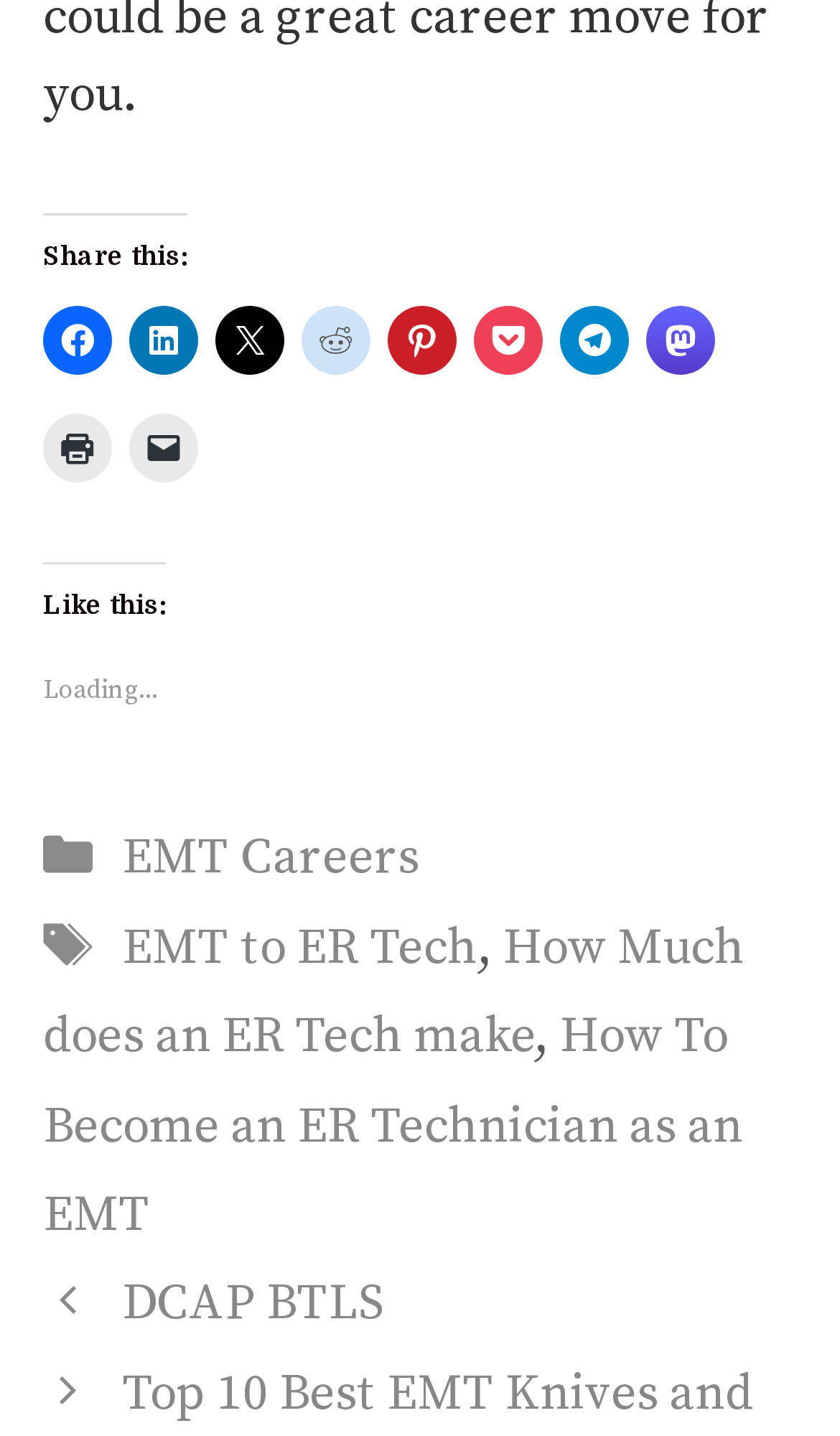Provide the bounding box coordinates of the section that needs to be clicked to accomplish the following instruction: "Learn how to become an ER Technician as an EMT."

[0.051, 0.701, 0.885, 0.868]